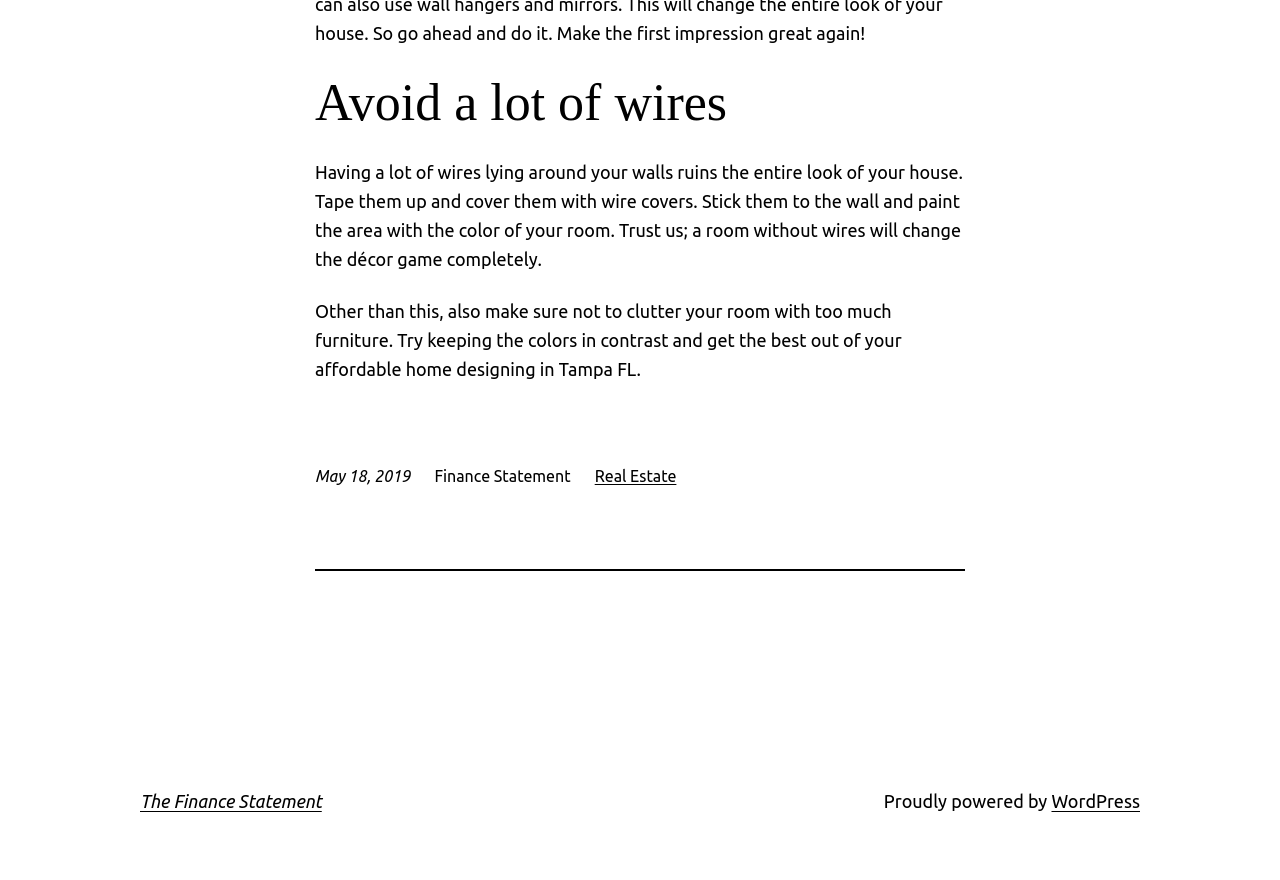What is the category of the link 'Real Estate'?
From the details in the image, answer the question comprehensively.

The link 'Real Estate' is categorized under 'Finance Statement', as indicated by the nearby text 'Finance Statement'.